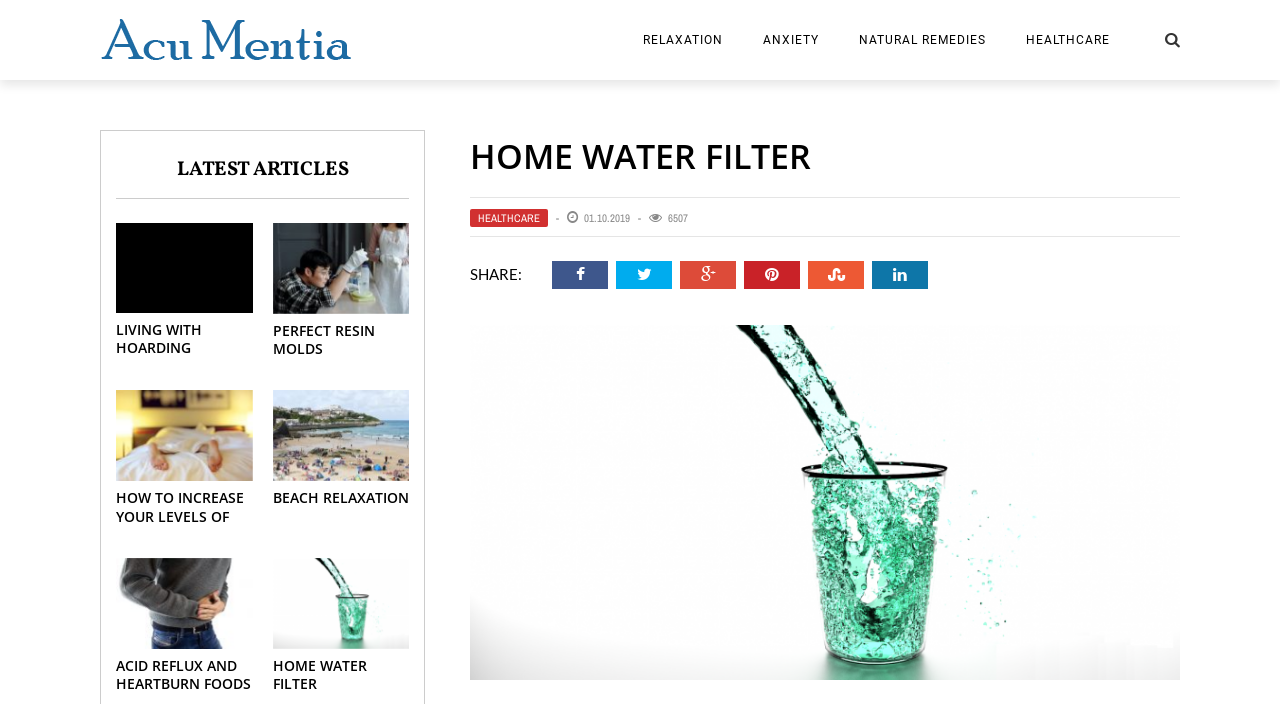What is the logo of the website?
Please answer using one word or phrase, based on the screenshot.

Acu Mentia